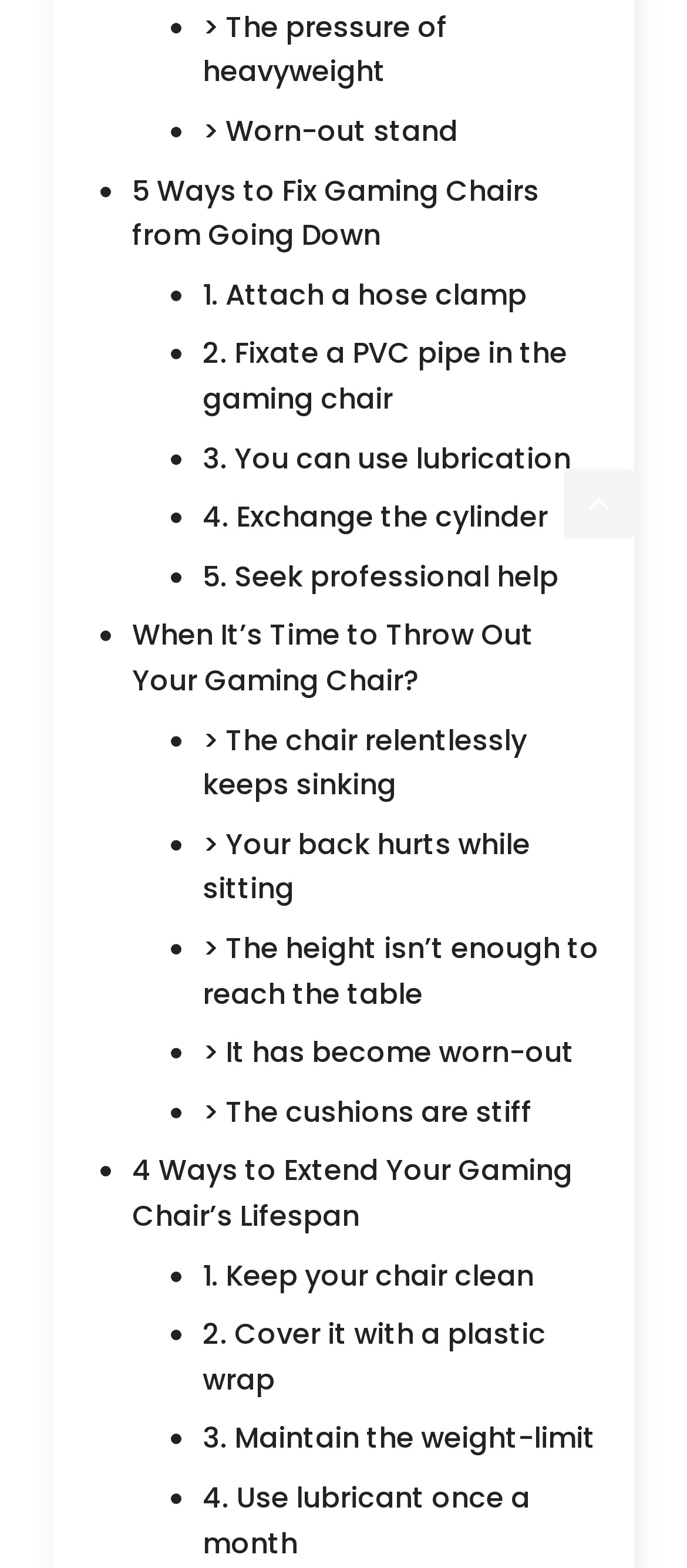Point out the bounding box coordinates of the section to click in order to follow this instruction: "Click on '5 Ways to Fix Gaming Chairs from Going Down'".

[0.192, 0.109, 0.785, 0.163]